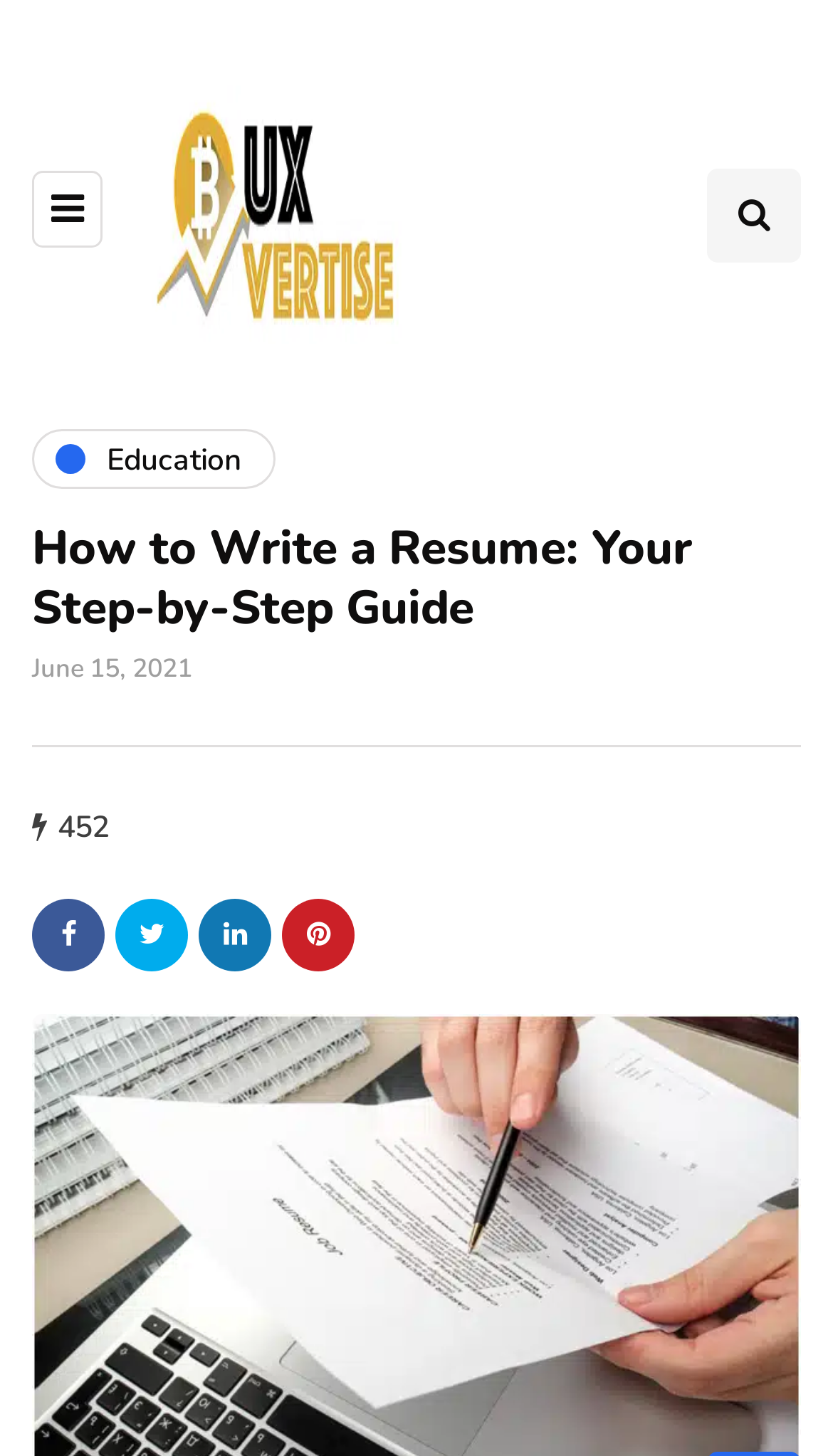Locate the bounding box coordinates of the UI element described by: "aria-label="Search toggle"". Provide the coordinates as four float numbers between 0 and 1, formatted as [left, top, right, bottom].

[0.849, 0.115, 0.962, 0.18]